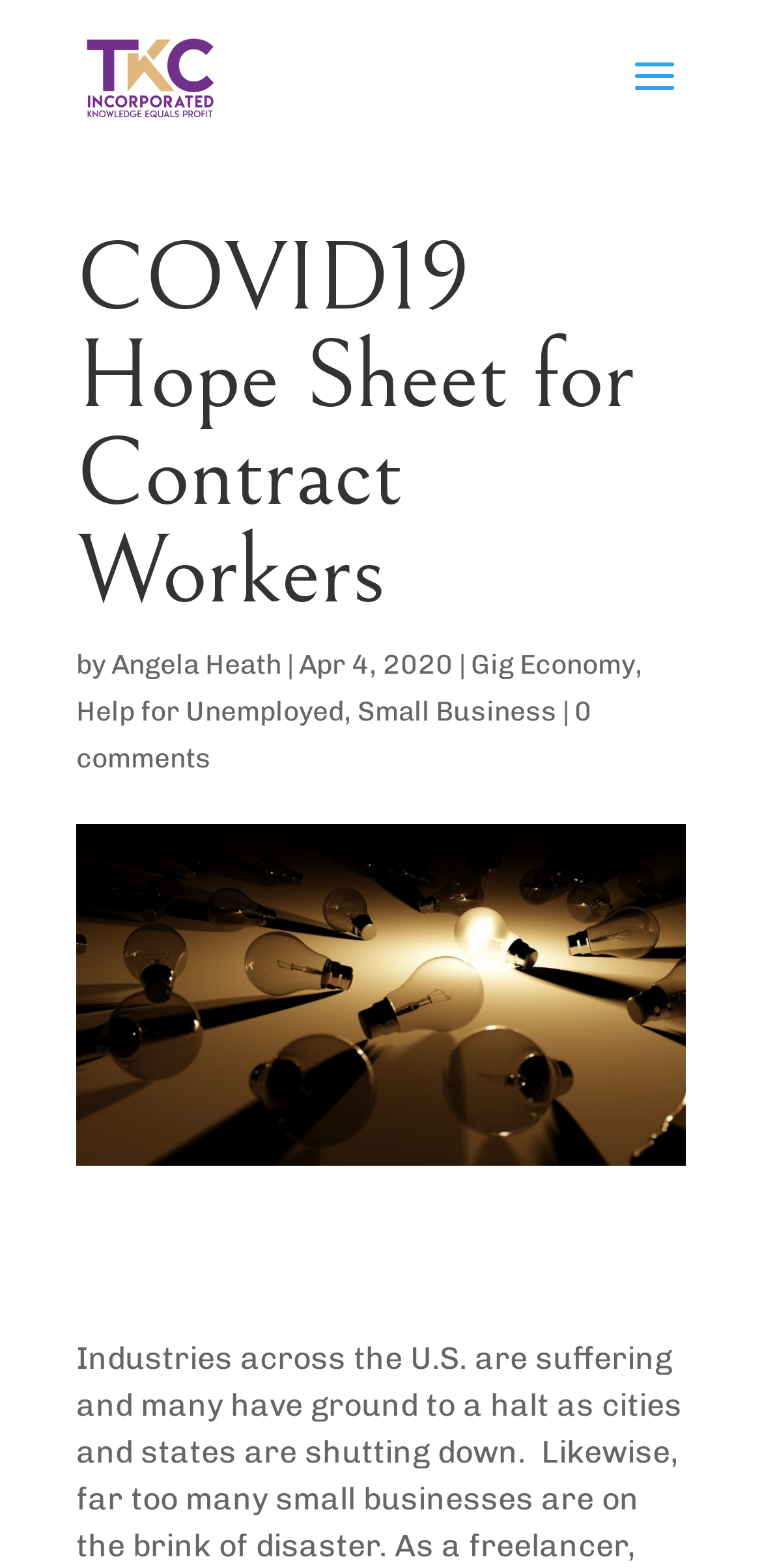Identify the main heading of the webpage and provide its text content.

COVID19 Hope Sheet for Contract Workers